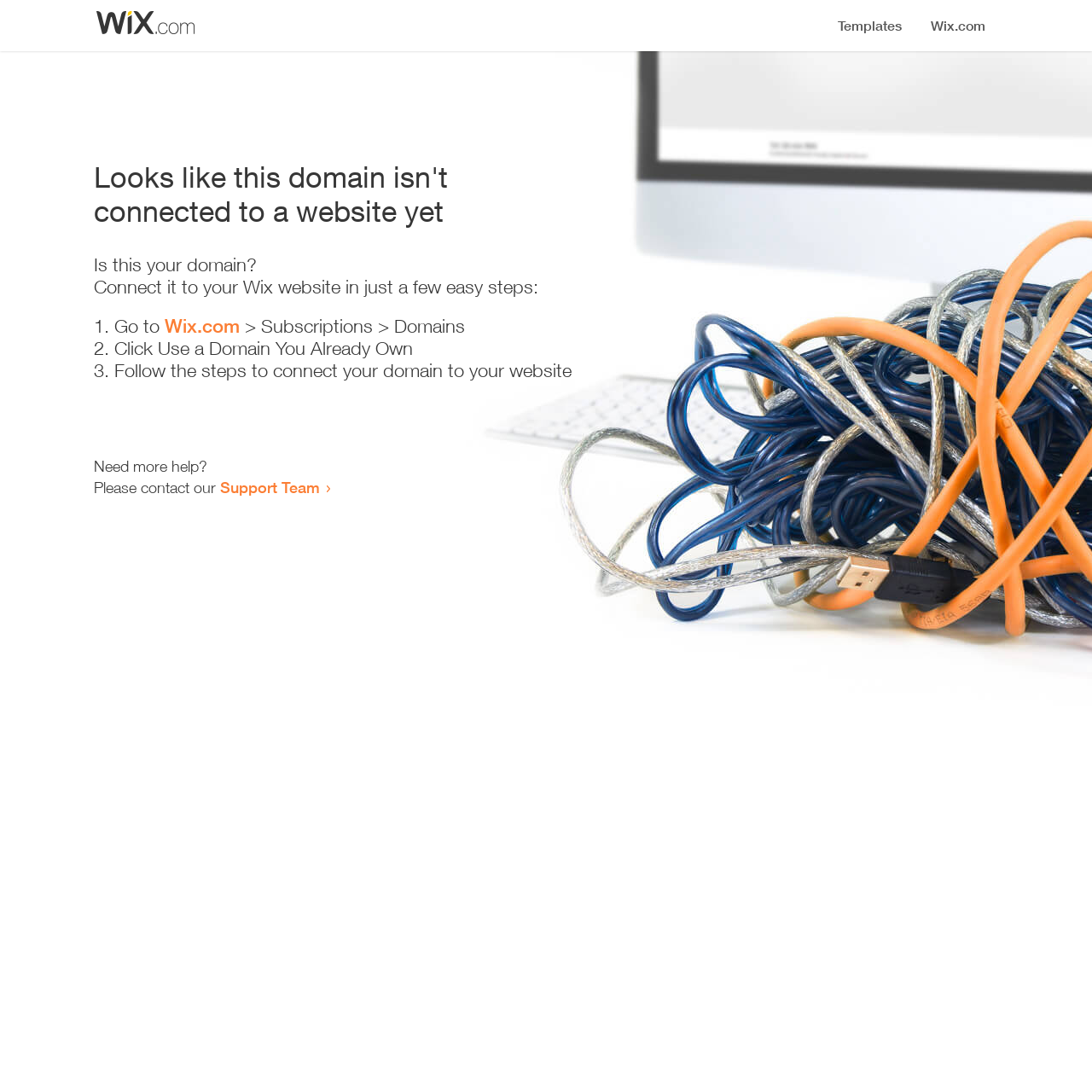What is the main issue with this domain?
Based on the image, provide a one-word or brief-phrase response.

Not connected to a website